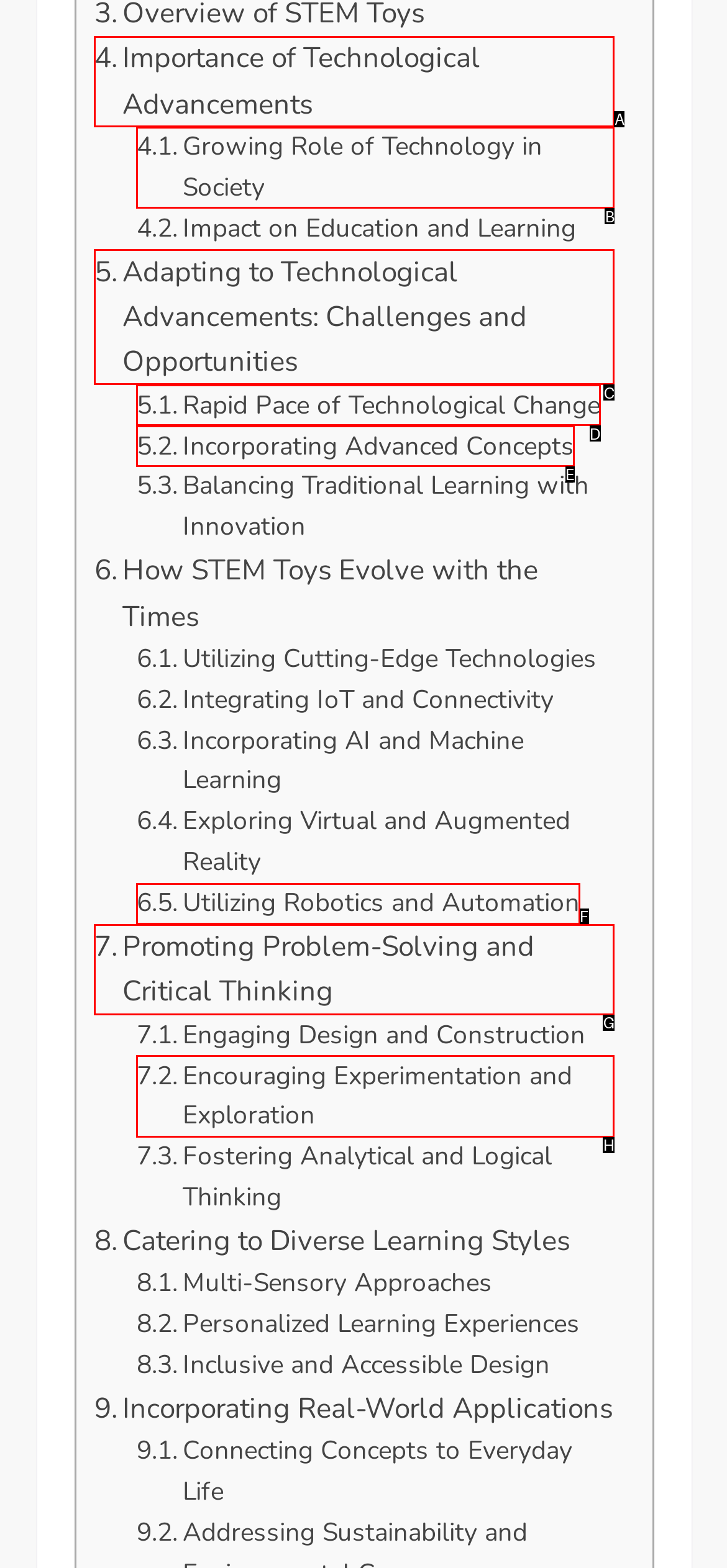Please identify the correct UI element to click for the task: Explore the role of technology in society Respond with the letter of the appropriate option.

B